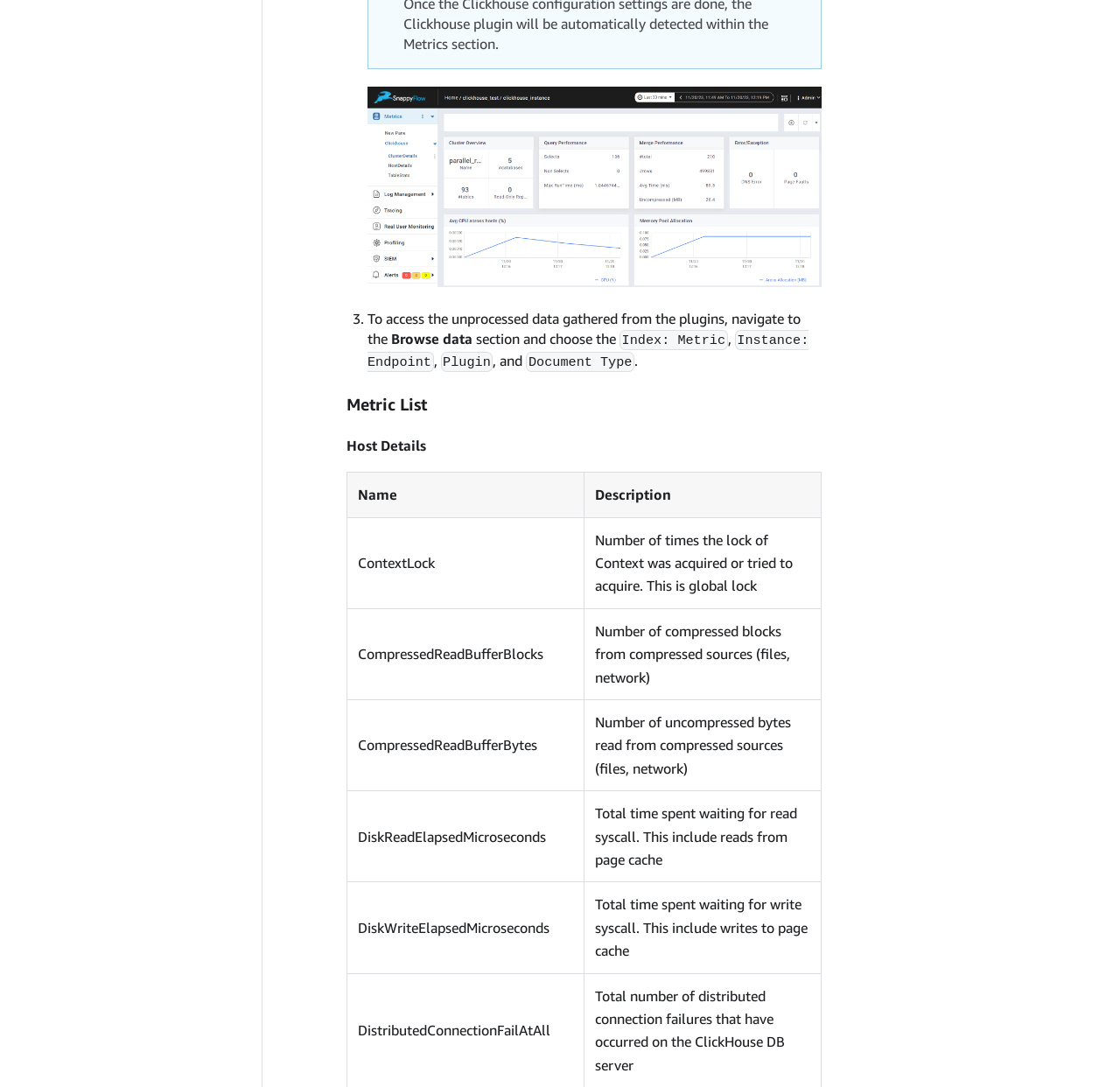What is the first link in the sidebar?
Using the image, provide a detailed and thorough answer to the question.

The first link in the sidebar is 'MS SQL' which is located at the top of the sidebar with a bounding box of [0.012, 0.002, 0.234, 0.036].